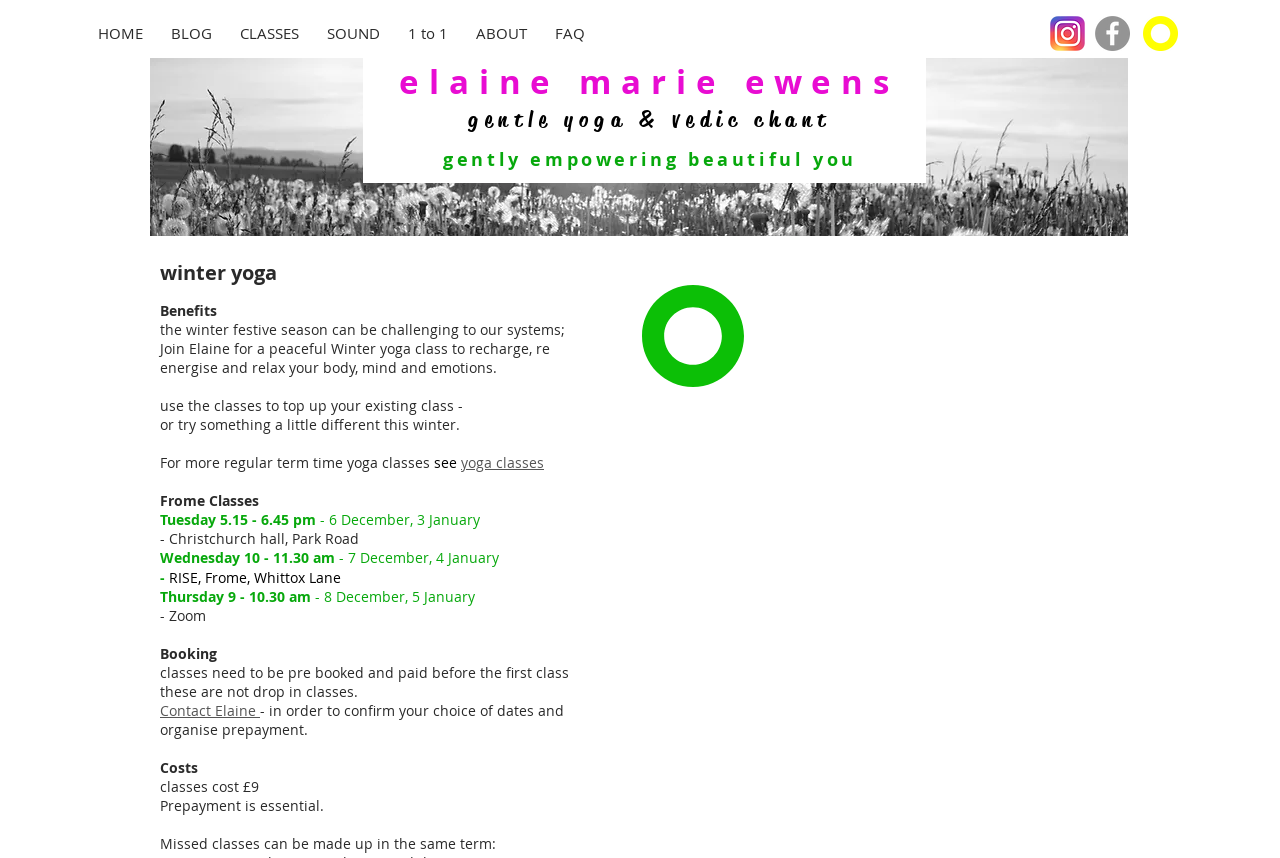Provide a single word or phrase answer to the question: 
What is the purpose of the winter yoga class?

to recharge, re energise and relax